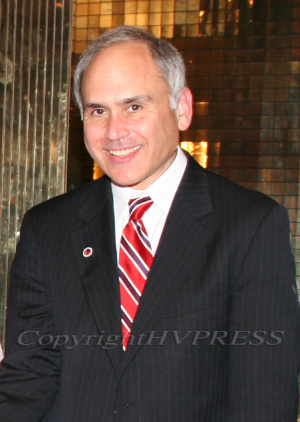What is the background of the image?
Please answer the question with a detailed and comprehensive explanation.

The question asks about the background of the image. According to the caption, the background is described as 'softly lit', which suggests a calm and gentle atmosphere.